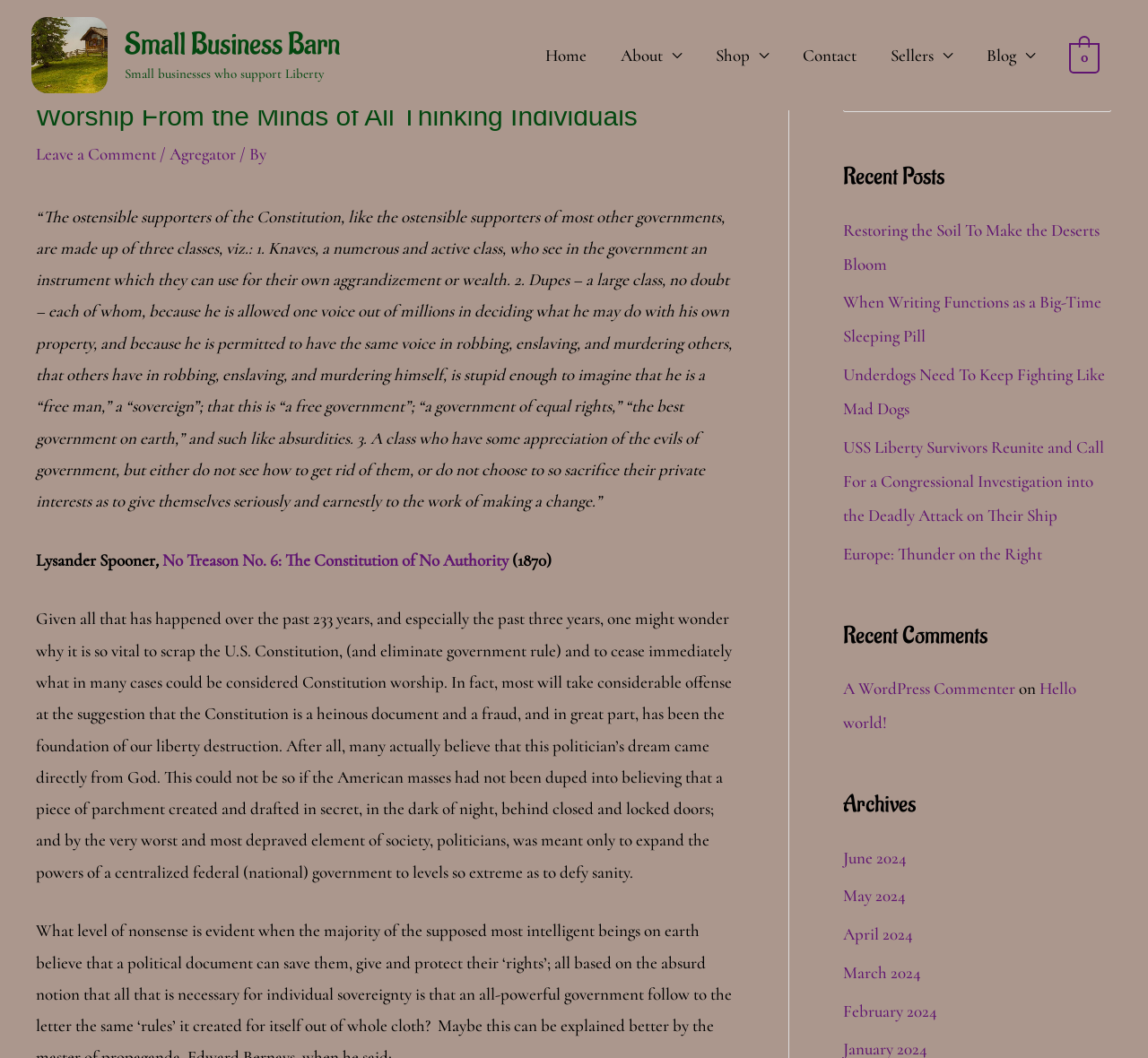Please mark the clickable region by giving the bounding box coordinates needed to complete this instruction: "Leave a comment".

[0.031, 0.136, 0.136, 0.155]